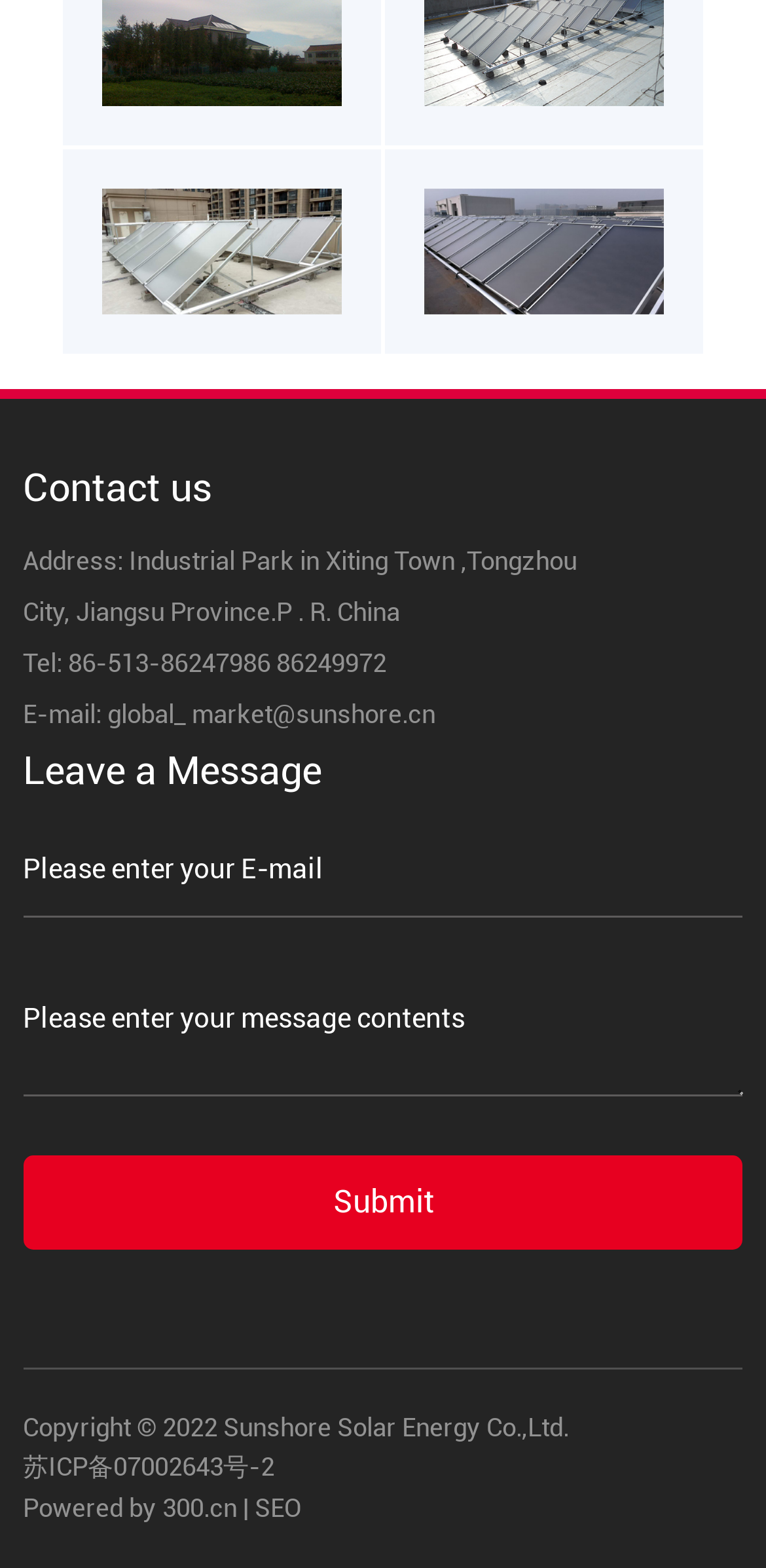What is the company's email address?
Provide a fully detailed and comprehensive answer to the question.

I found the company's email address by looking at the link element that says 'global_ market@sunshore.cn'.